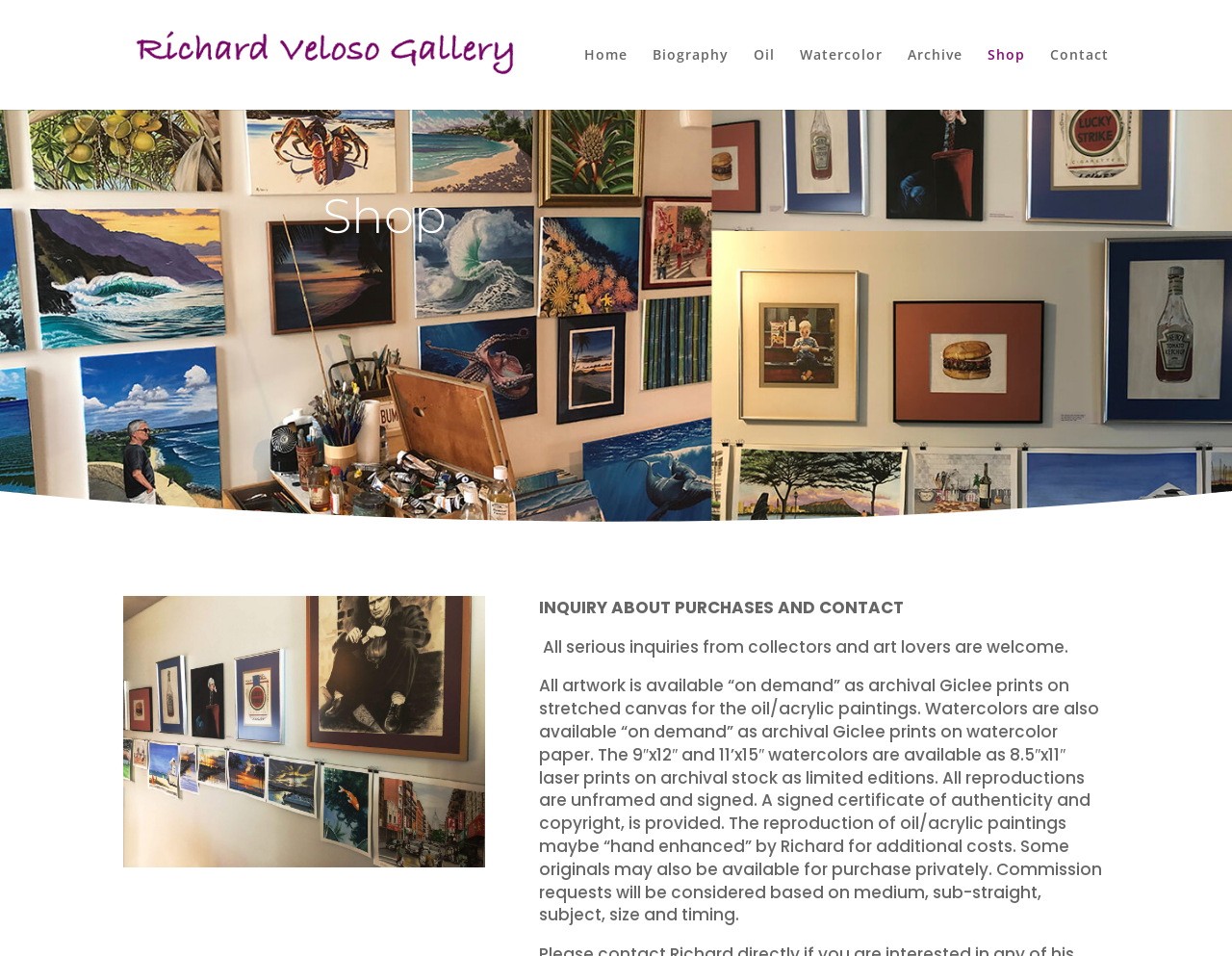What is the role of Richard in the art reproduction process?
Using the details from the image, give an elaborate explanation to answer the question.

The text mentions that 'The reproduction of oil/acrylic paintings maybe “hand enhanced” by Richard for additional costs.' This suggests that Richard is involved in the process of hand-enhancing art reproductions, likely adding a personal touch to the prints.